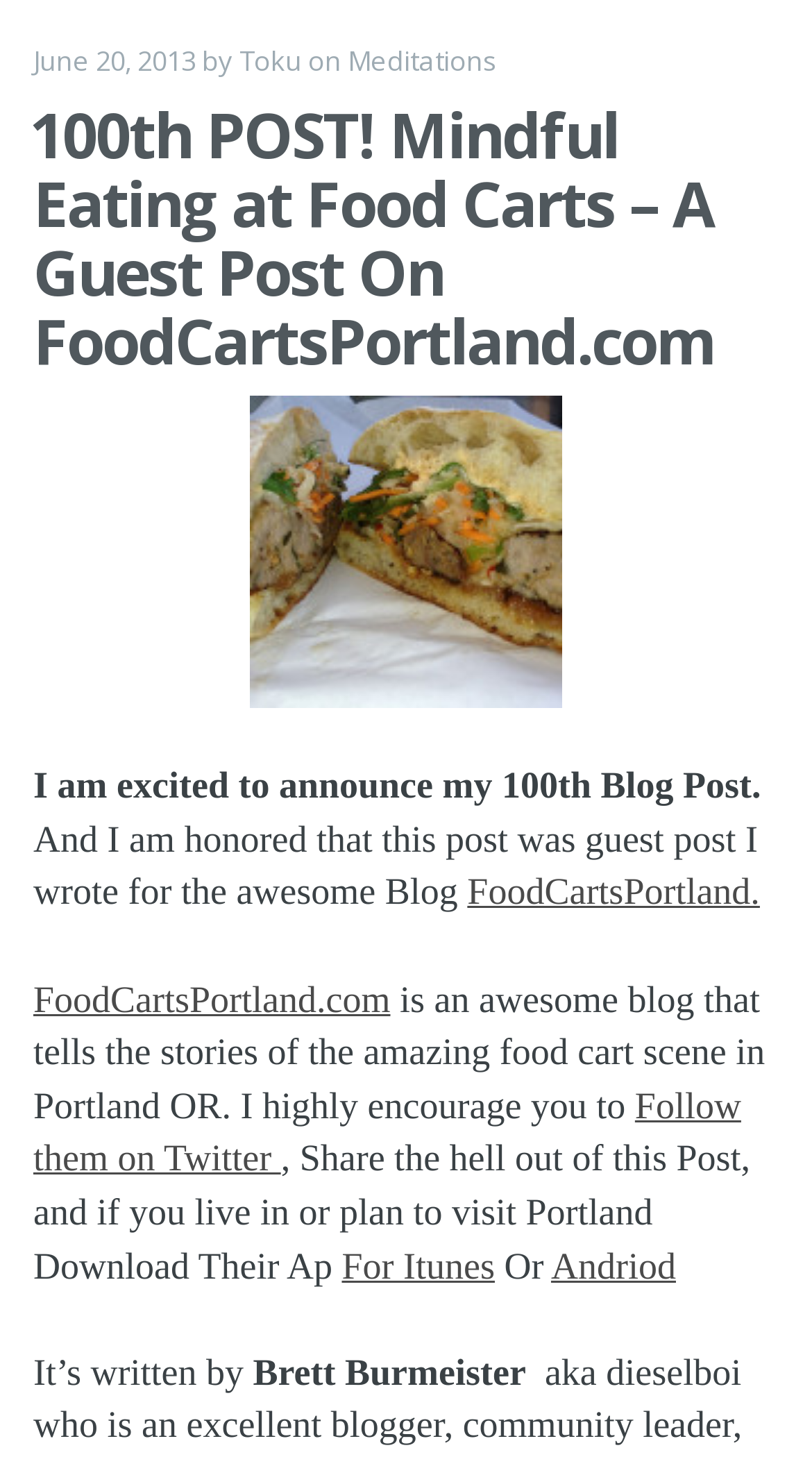Ascertain the bounding box coordinates for the UI element detailed here: "For Itunes". The coordinates should be provided as [left, top, right, bottom] with each value being a float between 0 and 1.

[0.421, 0.854, 0.609, 0.883]